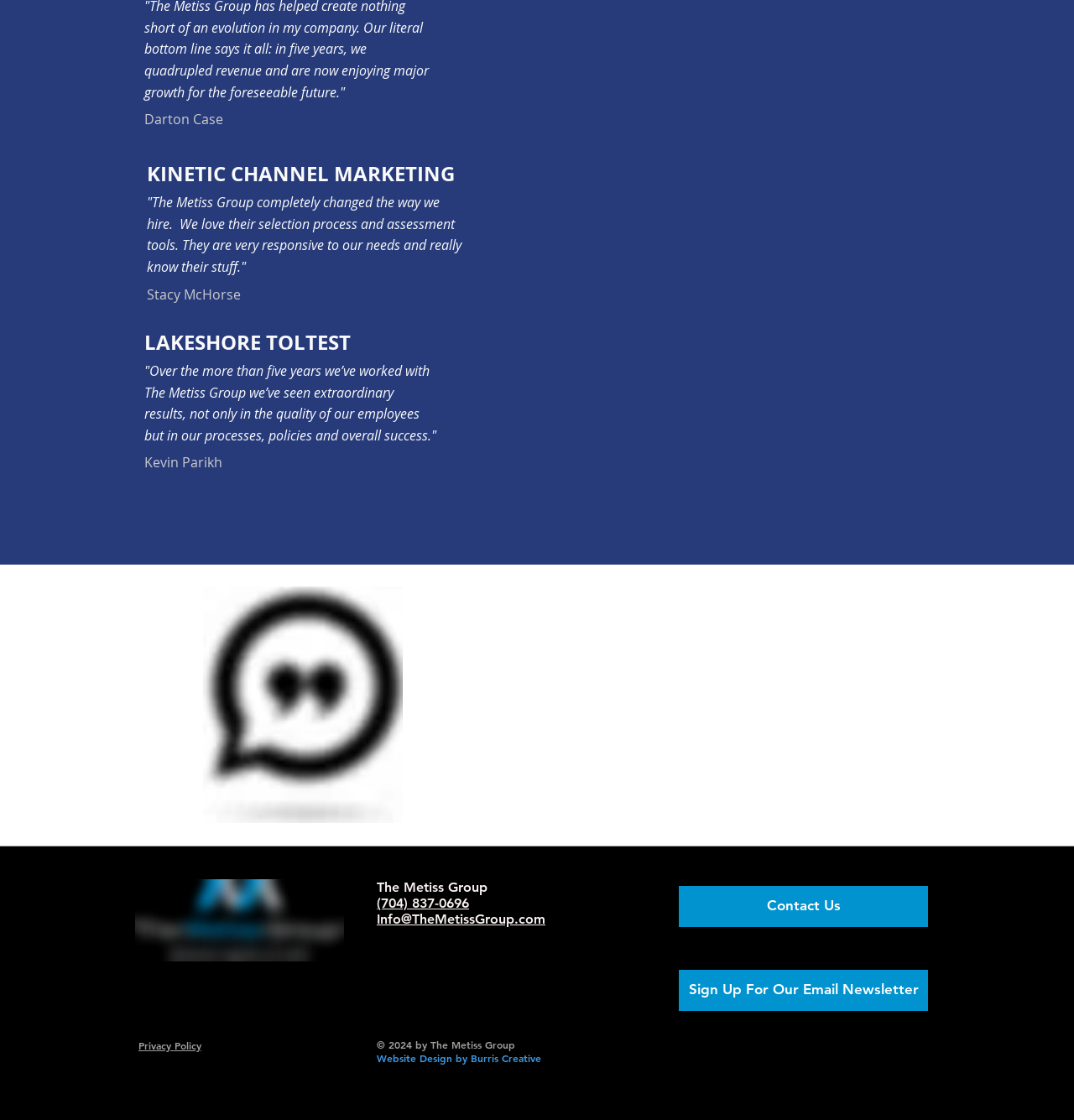Please locate the bounding box coordinates of the element that should be clicked to complete the given instruction: "Visit The Metiss Group on social media".

[0.351, 0.879, 0.507, 0.903]